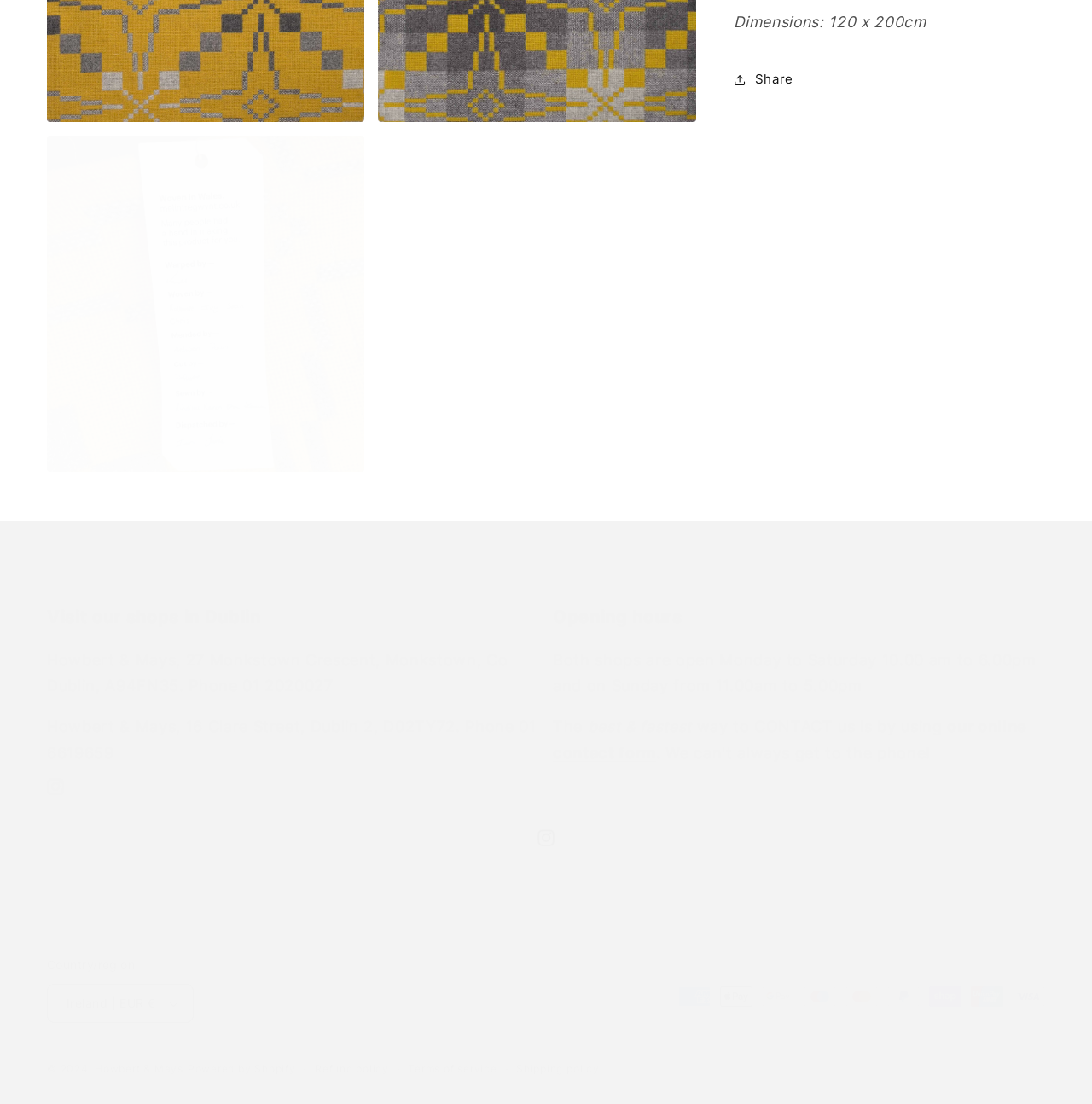Identify the bounding box of the HTML element described as: "Refund policy".

[0.288, 0.96, 0.356, 0.976]